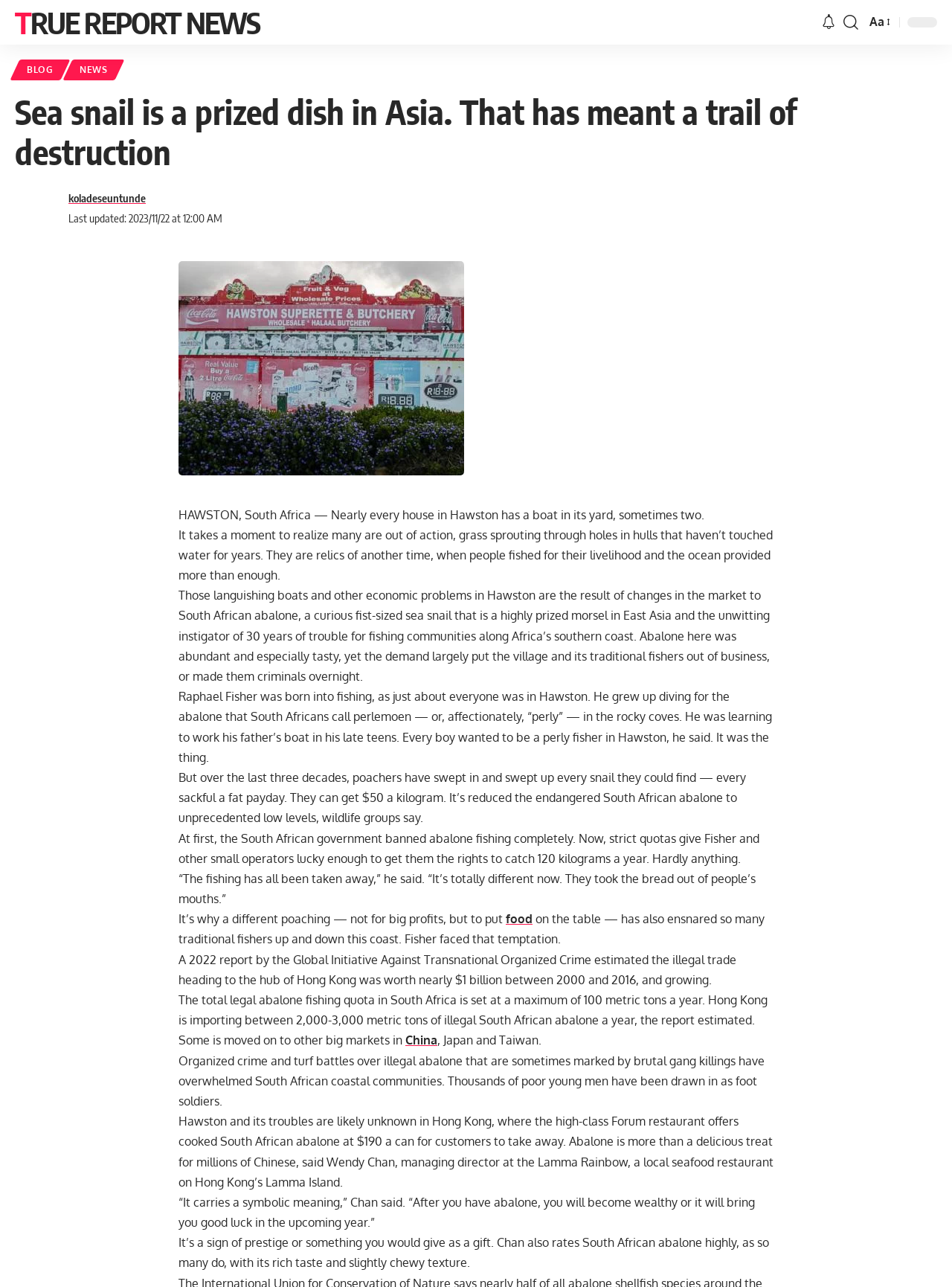Use the information in the screenshot to answer the question comprehensively: What is the estimated value of the illegal abalone trade?

According to a 2022 report mentioned in the article, the illegal trade of abalone heading to Hong Kong was worth nearly $1 billion between 2000 and 2016.